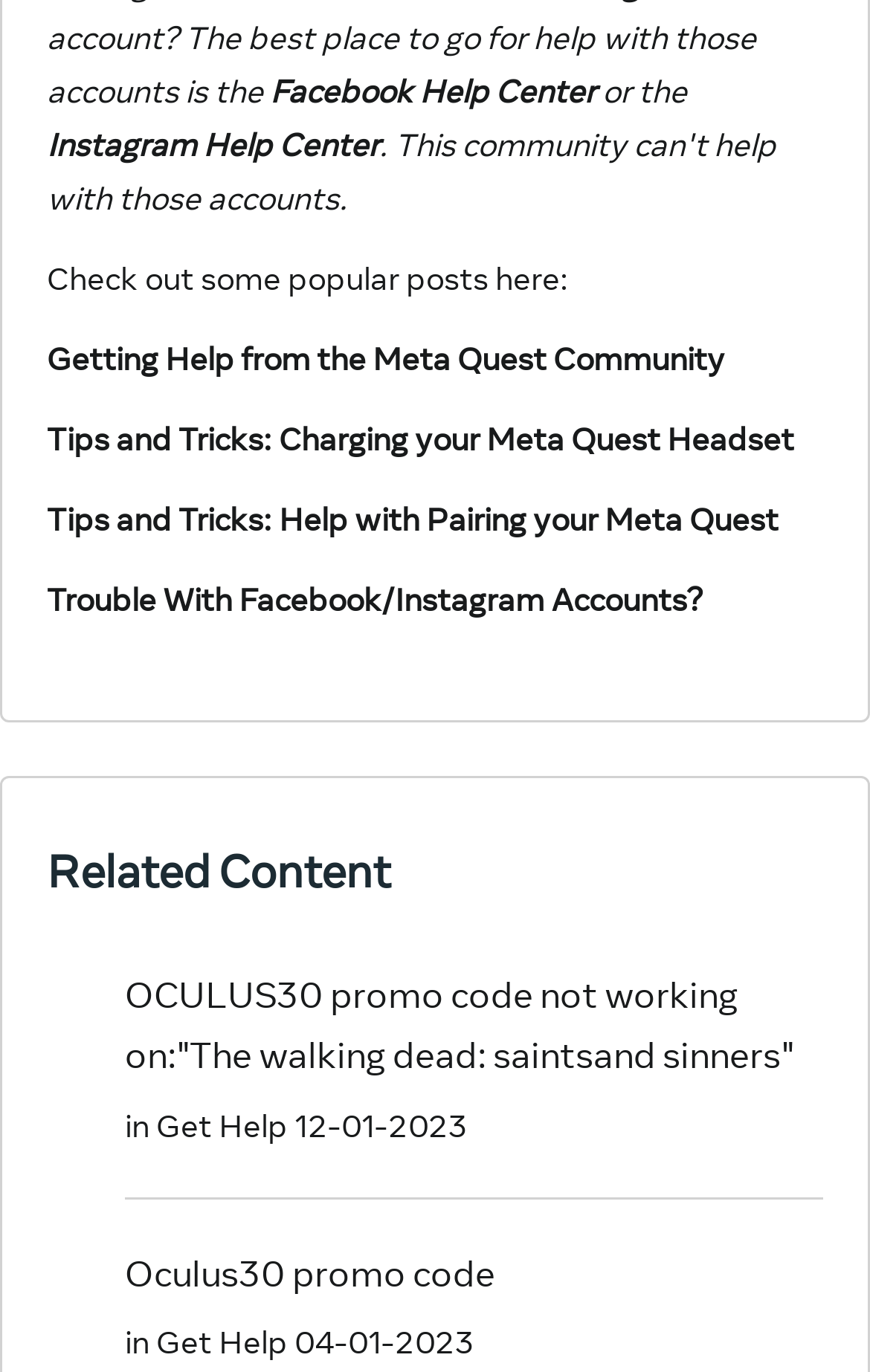Determine the bounding box coordinates of the element that should be clicked to execute the following command: "View related content".

[0.054, 0.614, 0.449, 0.655]